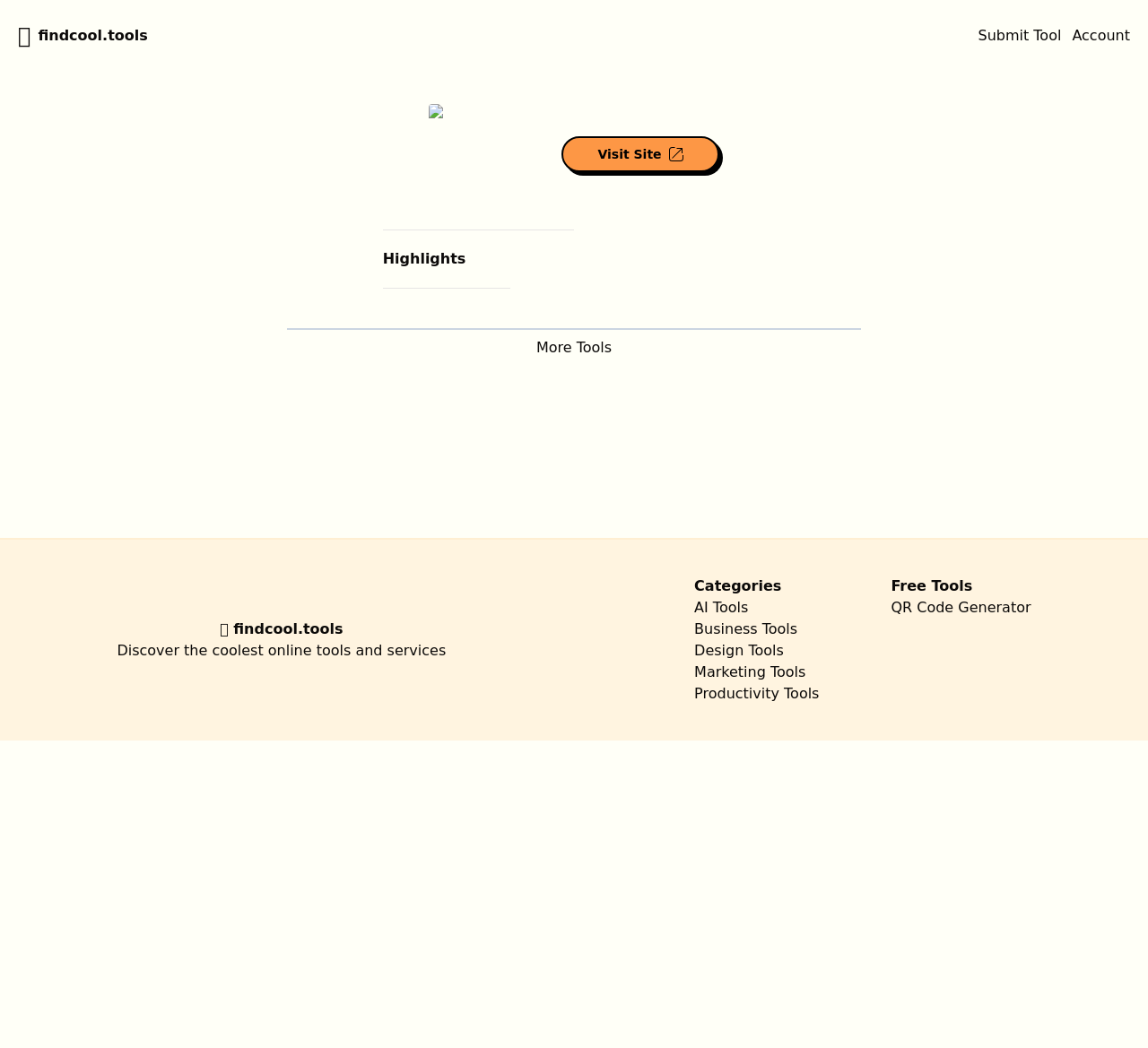What is the purpose of the 'Submit Tool' button?
Provide a one-word or short-phrase answer based on the image.

To submit a tool